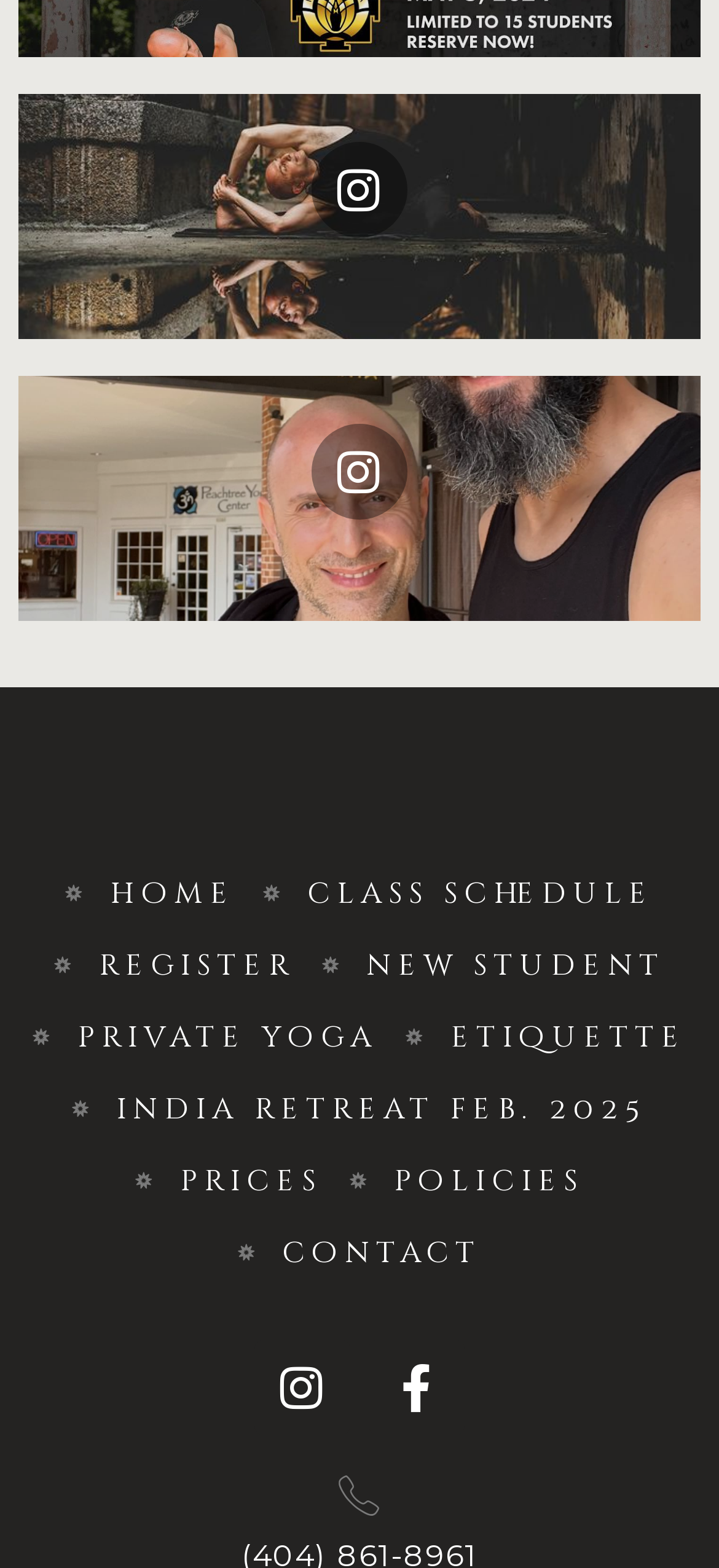Provide a single word or phrase to answer the given question: 
What is the retreat mentioned on the webpage?

India retreat feb. 2025